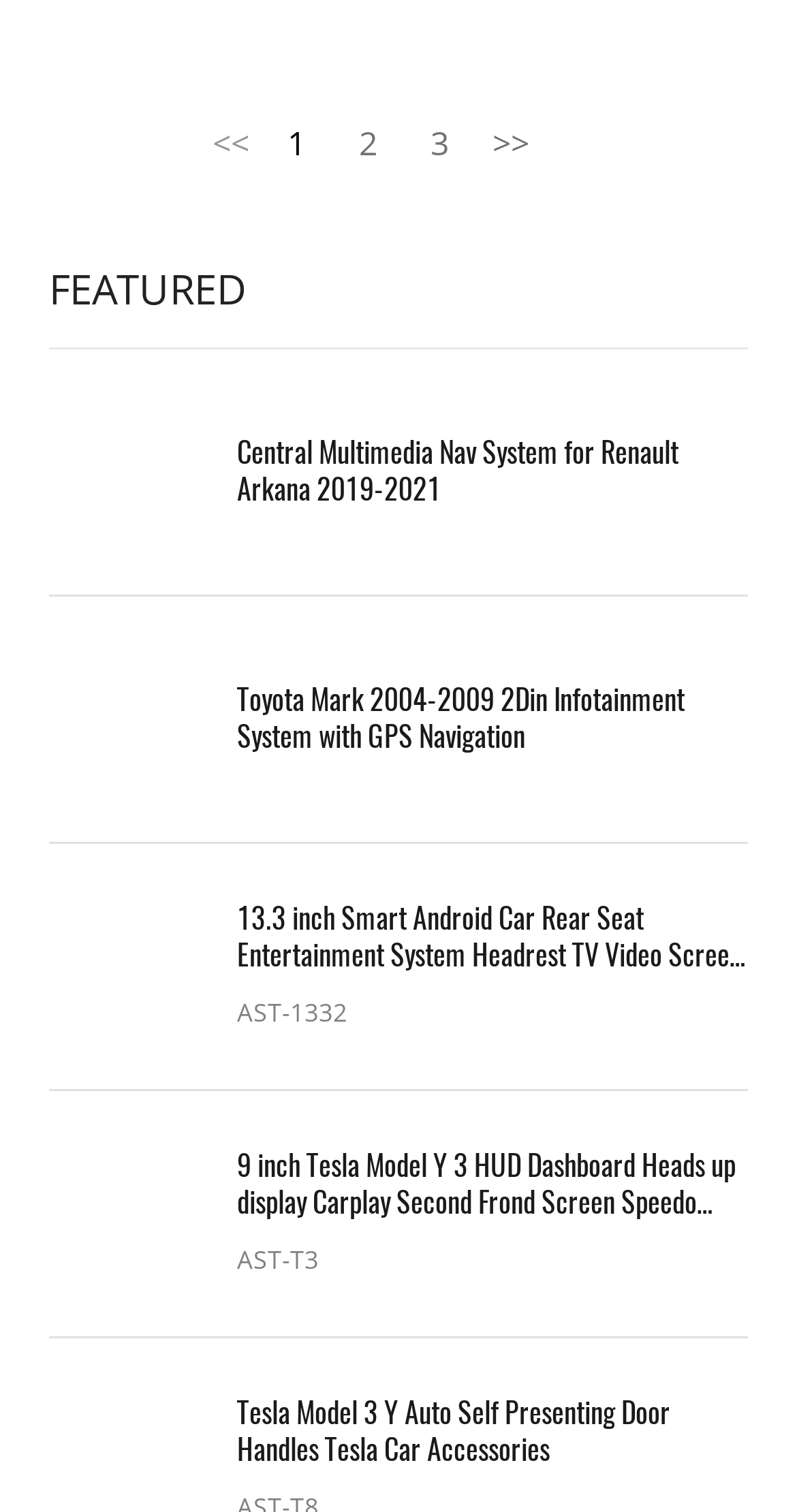Determine the bounding box coordinates for the area that should be clicked to carry out the following instruction: "view Central Multimedia Nav System for Renault Arkana 2019-2021".

[0.061, 0.258, 0.266, 0.366]